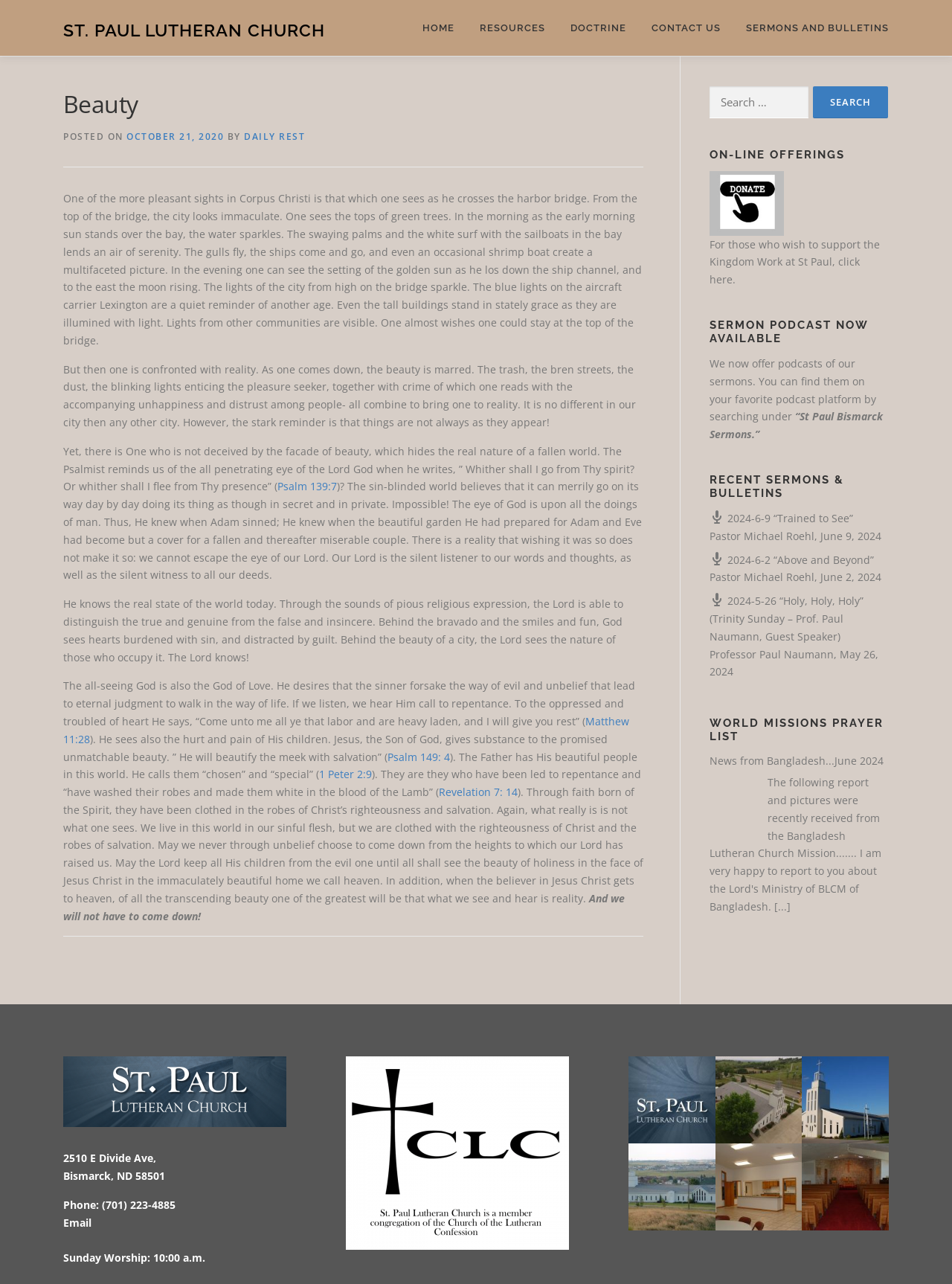Please determine the bounding box coordinates of the element to click in order to execute the following instruction: "View the recent sermons and bulletins". The coordinates should be four float numbers between 0 and 1, specified as [left, top, right, bottom].

[0.745, 0.369, 0.933, 0.389]